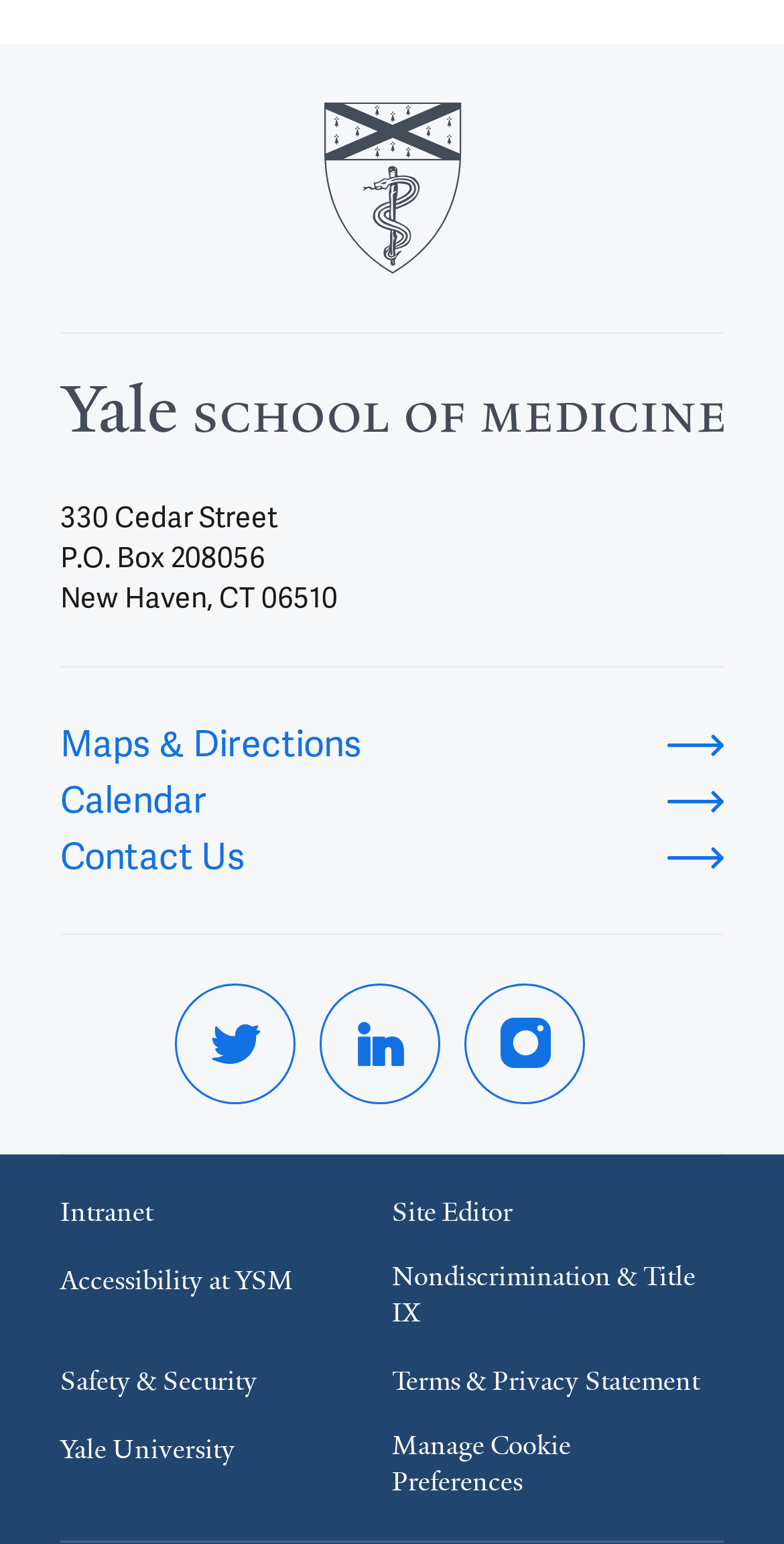What is the street address of the organization?
Give a single word or phrase answer based on the content of the image.

330 Cedar Street